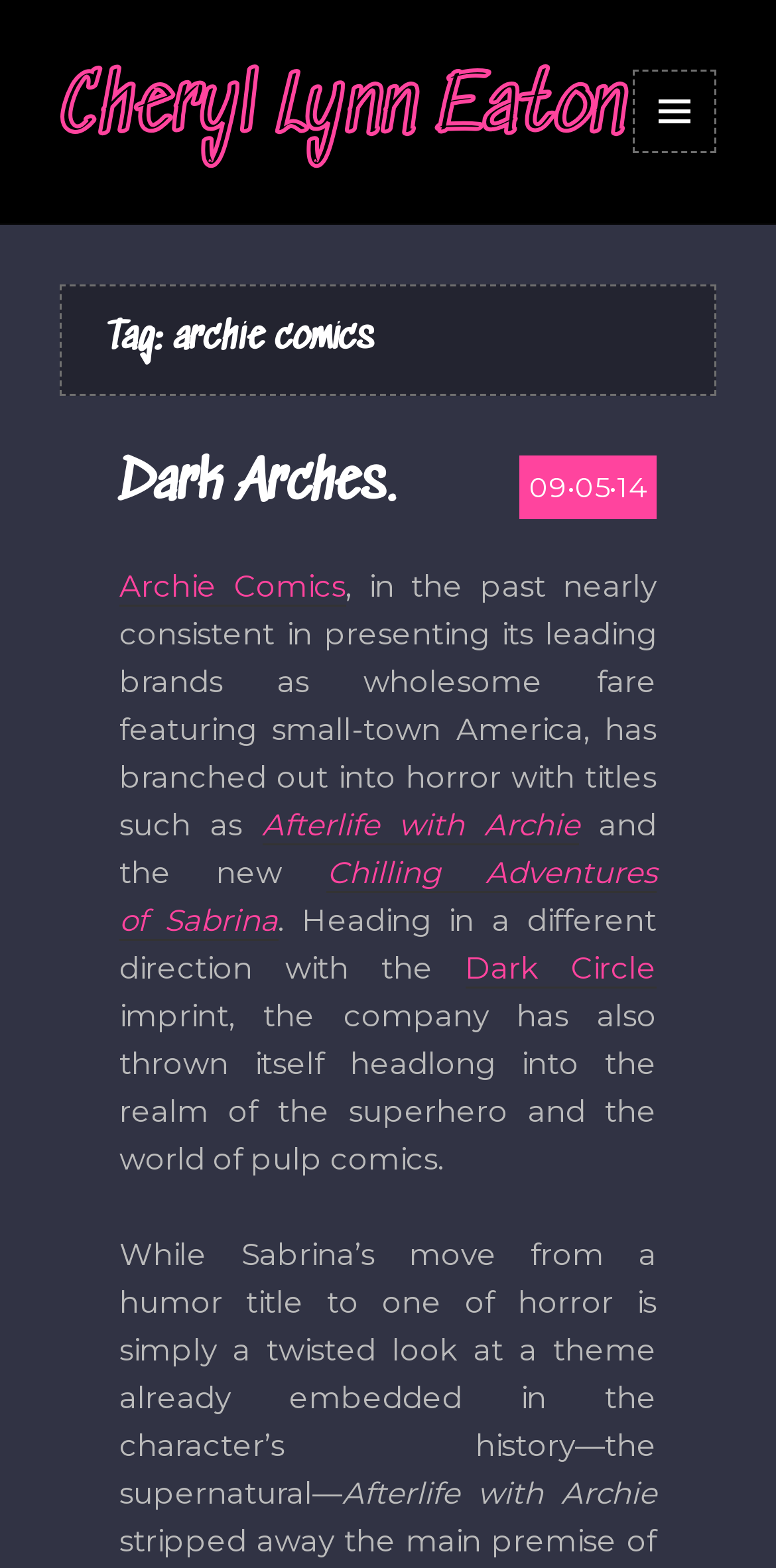What is the name of the horror title mentioned in the blog post?
Please provide a detailed and thorough answer to the question.

The blog post mentions several horror titles, including 'Afterlife with Archie', which is a link in the text. This suggests that it is one of the horror titles being discussed in the blog post.